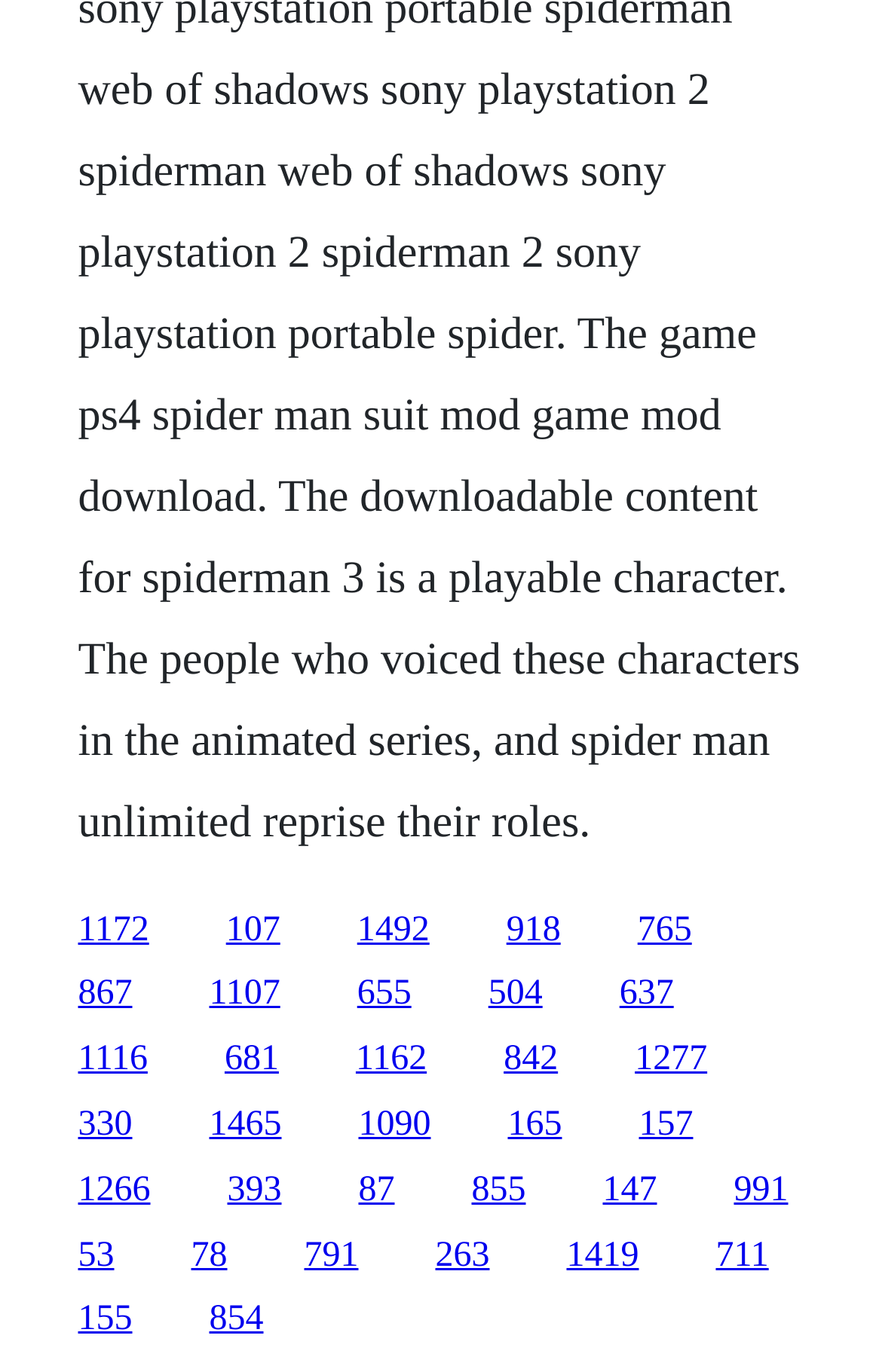Point out the bounding box coordinates of the section to click in order to follow this instruction: "follow the third link".

[0.405, 0.663, 0.487, 0.691]